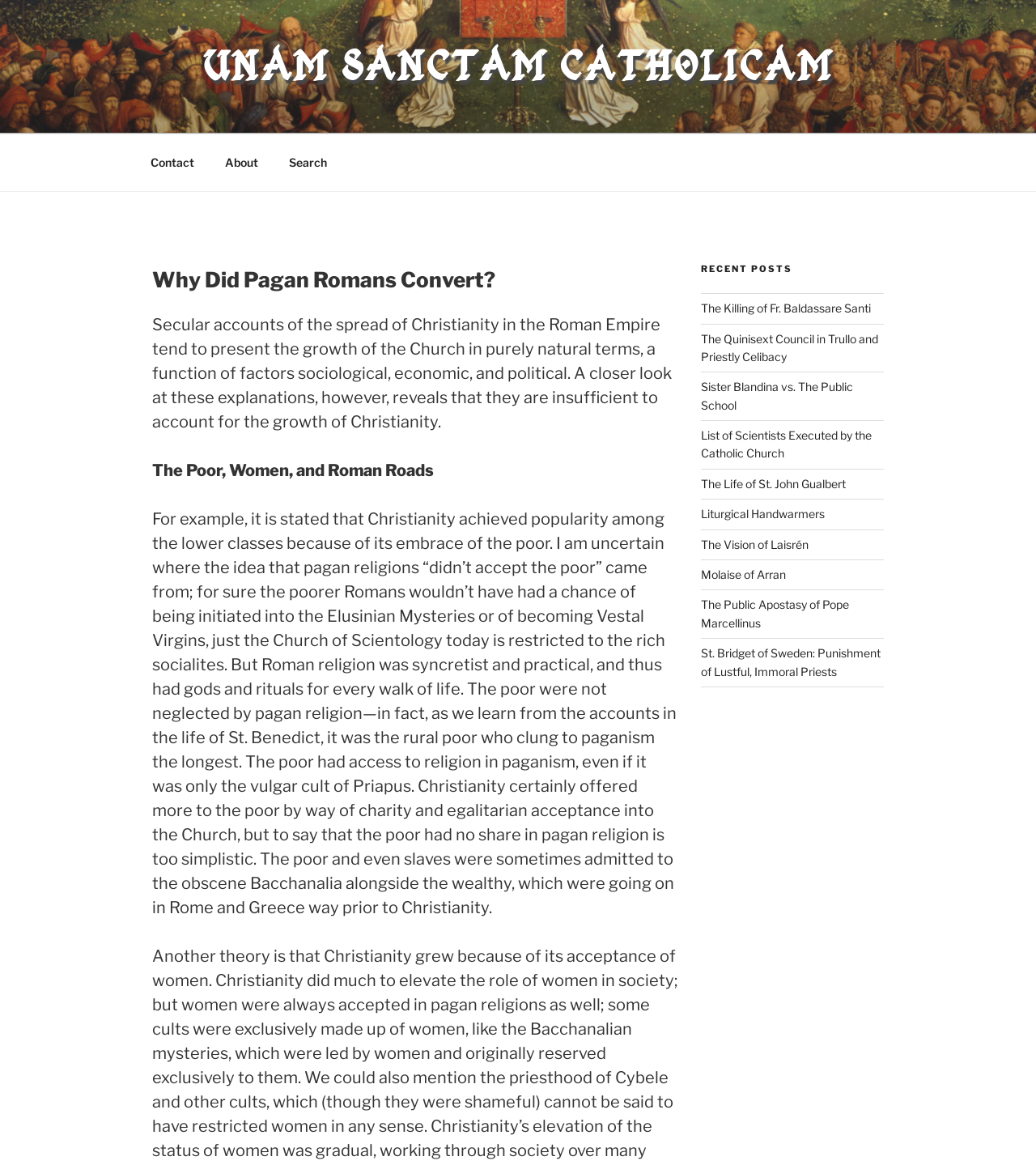Pinpoint the bounding box coordinates of the element to be clicked to execute the instruction: "Search for something".

[0.265, 0.122, 0.329, 0.157]